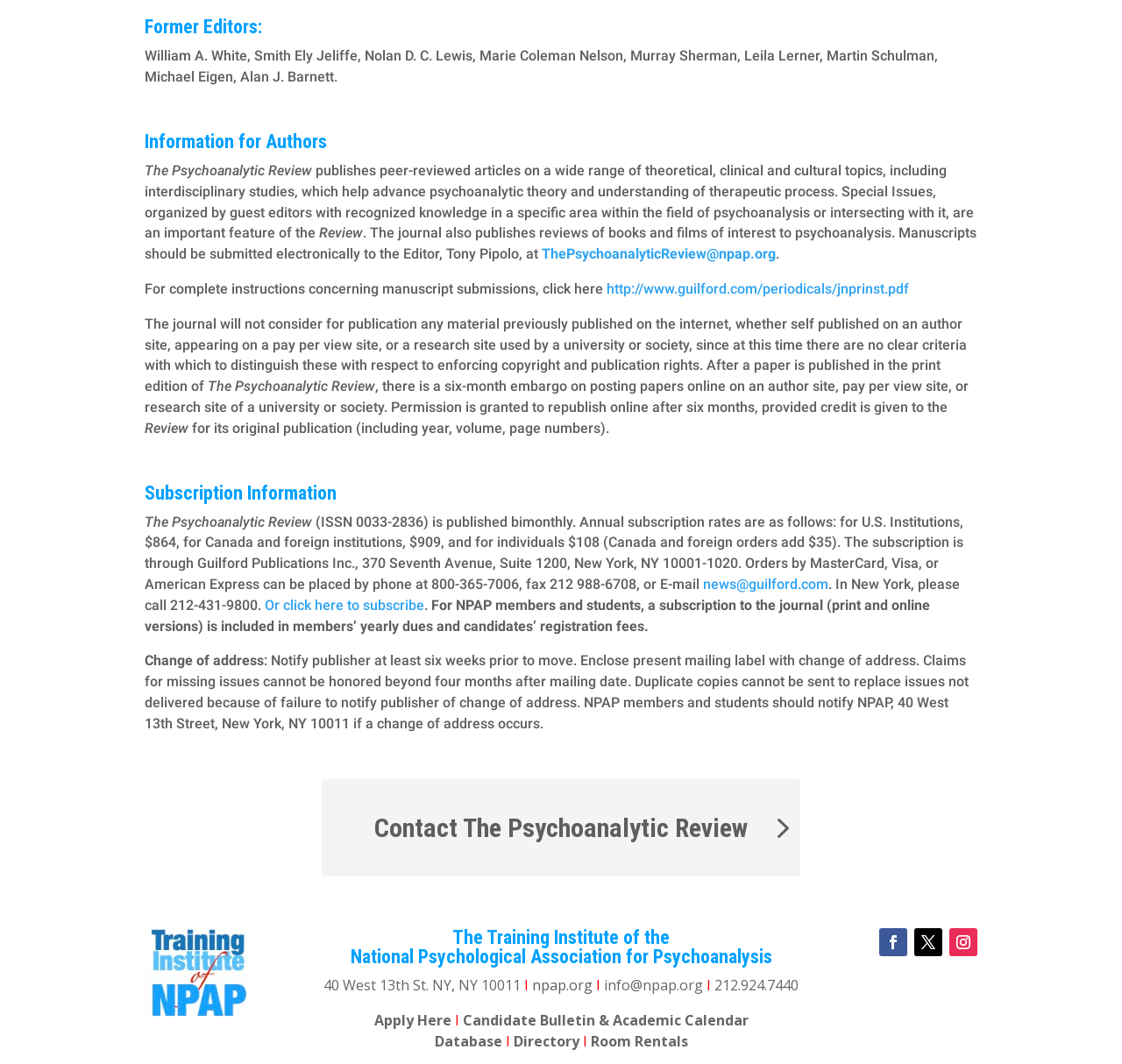Using the provided element description: "Database", identify the bounding box coordinates. The coordinates should be four floats between 0 and 1 in the order [left, top, right, bottom].

[0.387, 0.97, 0.45, 0.988]